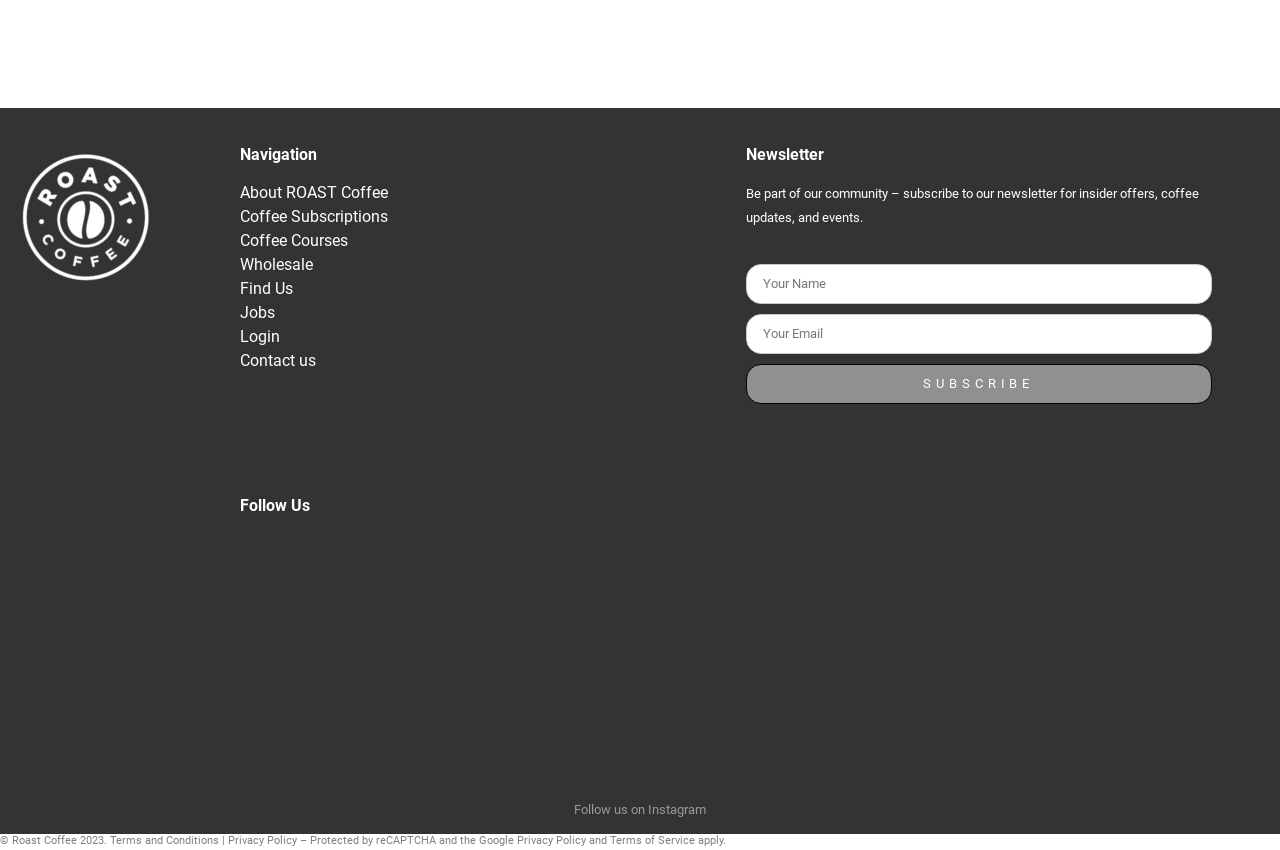Utilize the details in the image to thoroughly answer the following question: How many months does it take for coffee to degas?

According to the 'Coffee Fact of the Month' section, fresh coffee should rest for anything between a minimum of 3-4 and up to 14 days, depending on the roast level and brewing method, to allow the gas to escape.